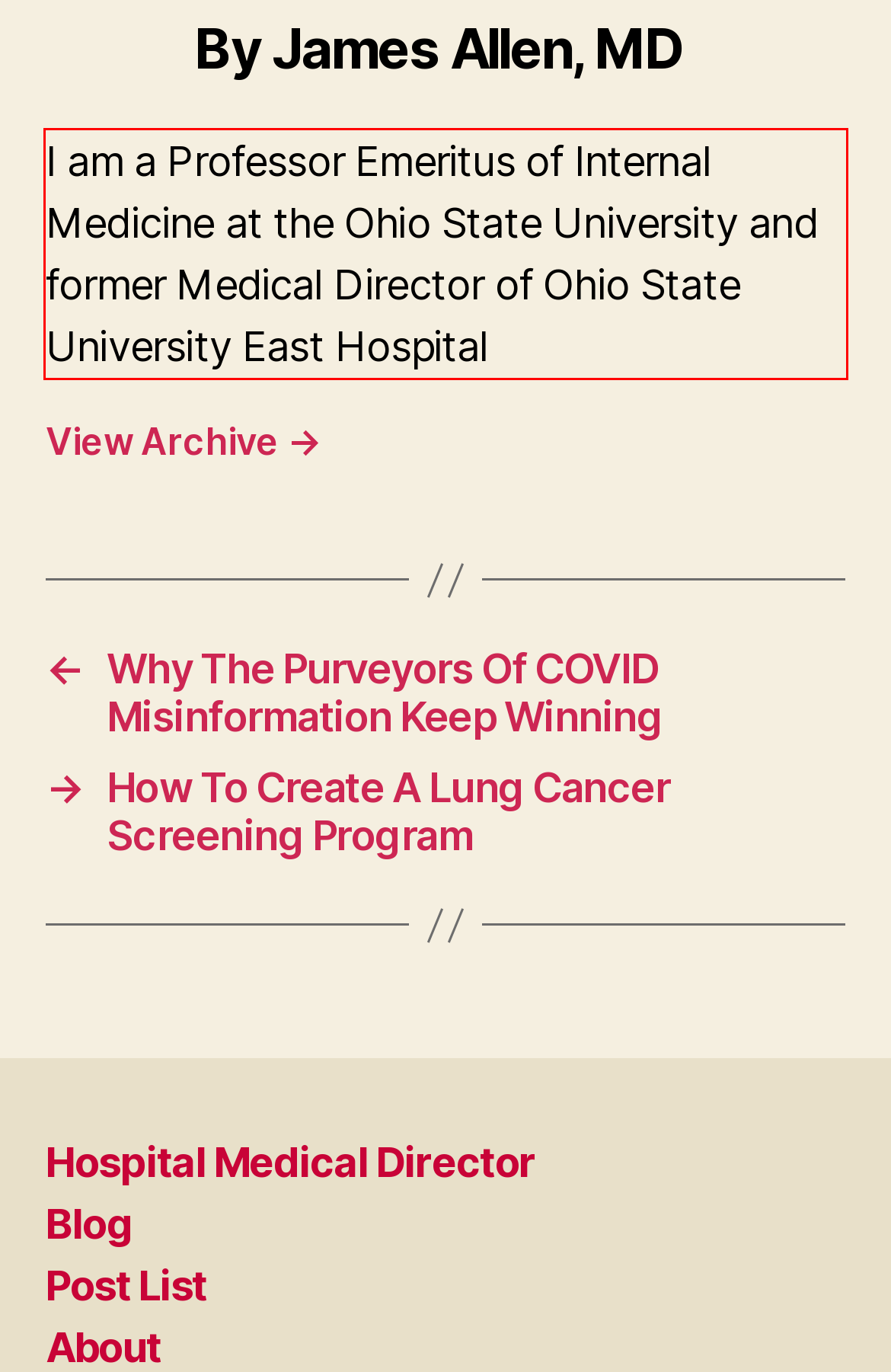Within the provided webpage screenshot, find the red rectangle bounding box and perform OCR to obtain the text content.

I am a Professor Emeritus of Internal Medicine at the Ohio State University and former Medical Director of Ohio State University East Hospital